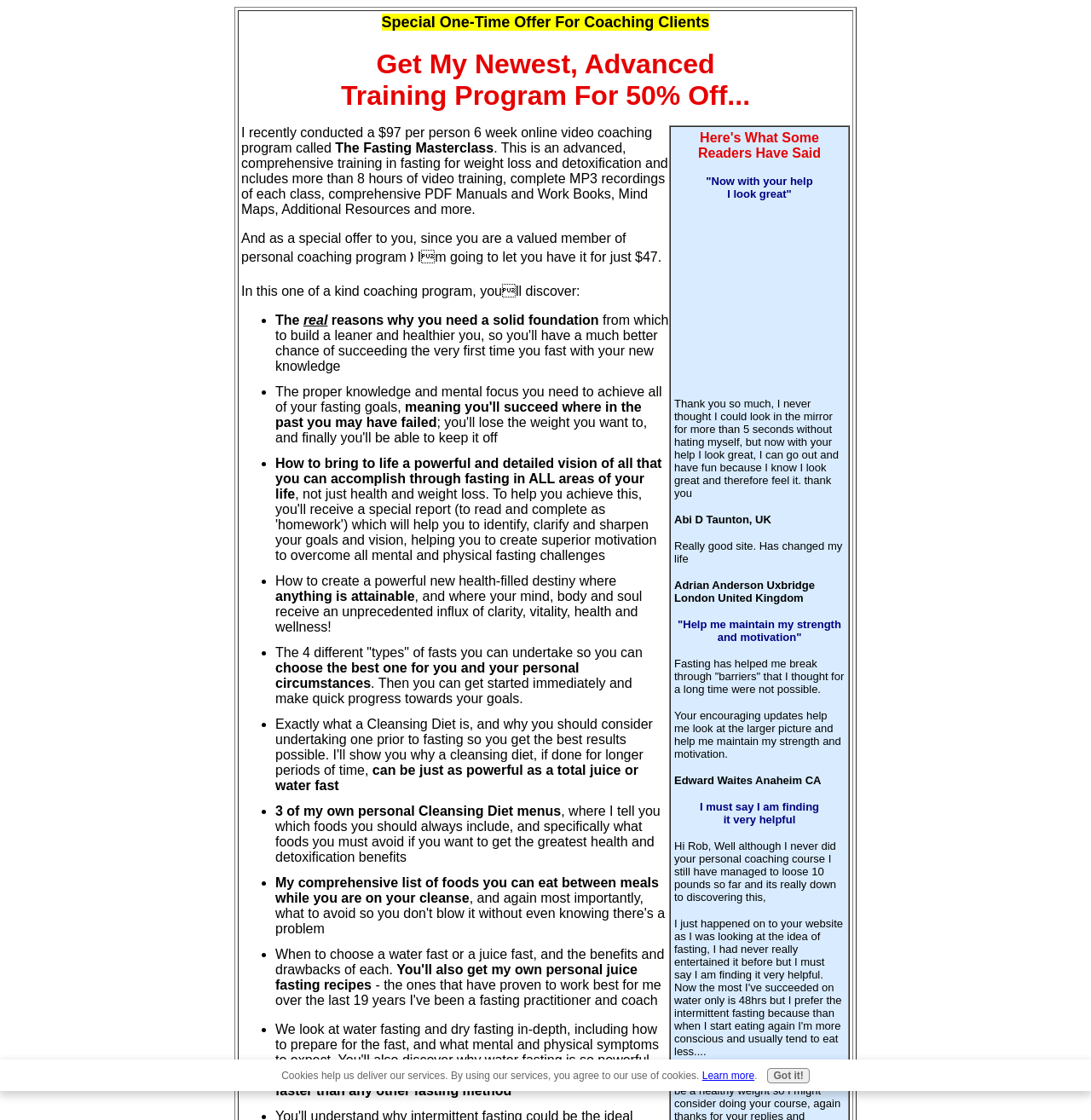How many hours of video training are included in the coaching program?
Provide an in-depth and detailed answer to the question.

I found the answer by reading the text that describes the coaching program as including 'more than 8 hours of video training'.